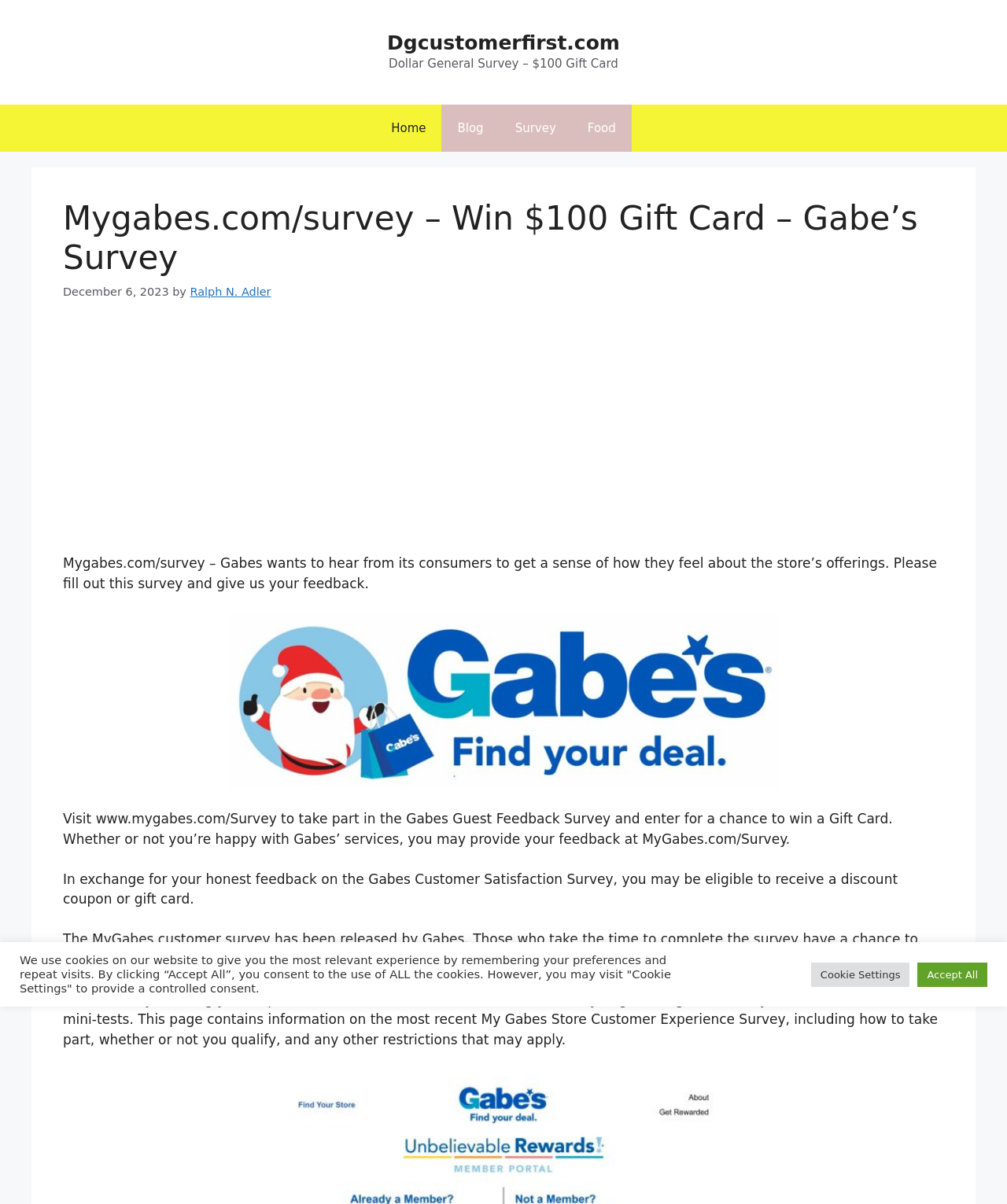Find the bounding box coordinates for the HTML element described in this sentence: "Ralph N. Adler". Provide the coordinates as four float numbers between 0 and 1, in the format [left, top, right, bottom].

[0.189, 0.237, 0.269, 0.247]